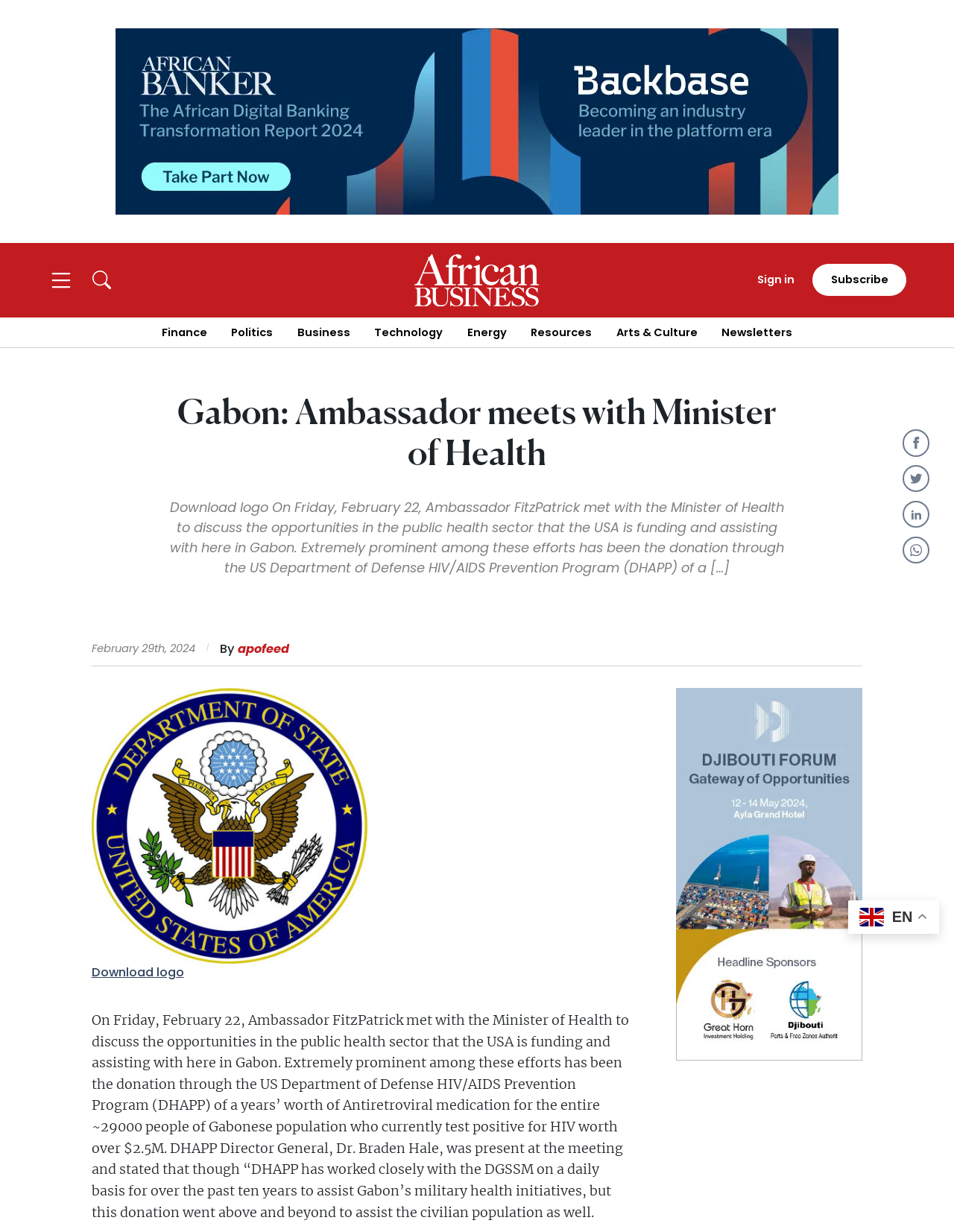Using the information in the image, give a comprehensive answer to the question: 
What is the author of the article?

The answer can be found at the bottom of the main article section of the webpage, where it is mentioned that 'By apofeed'.